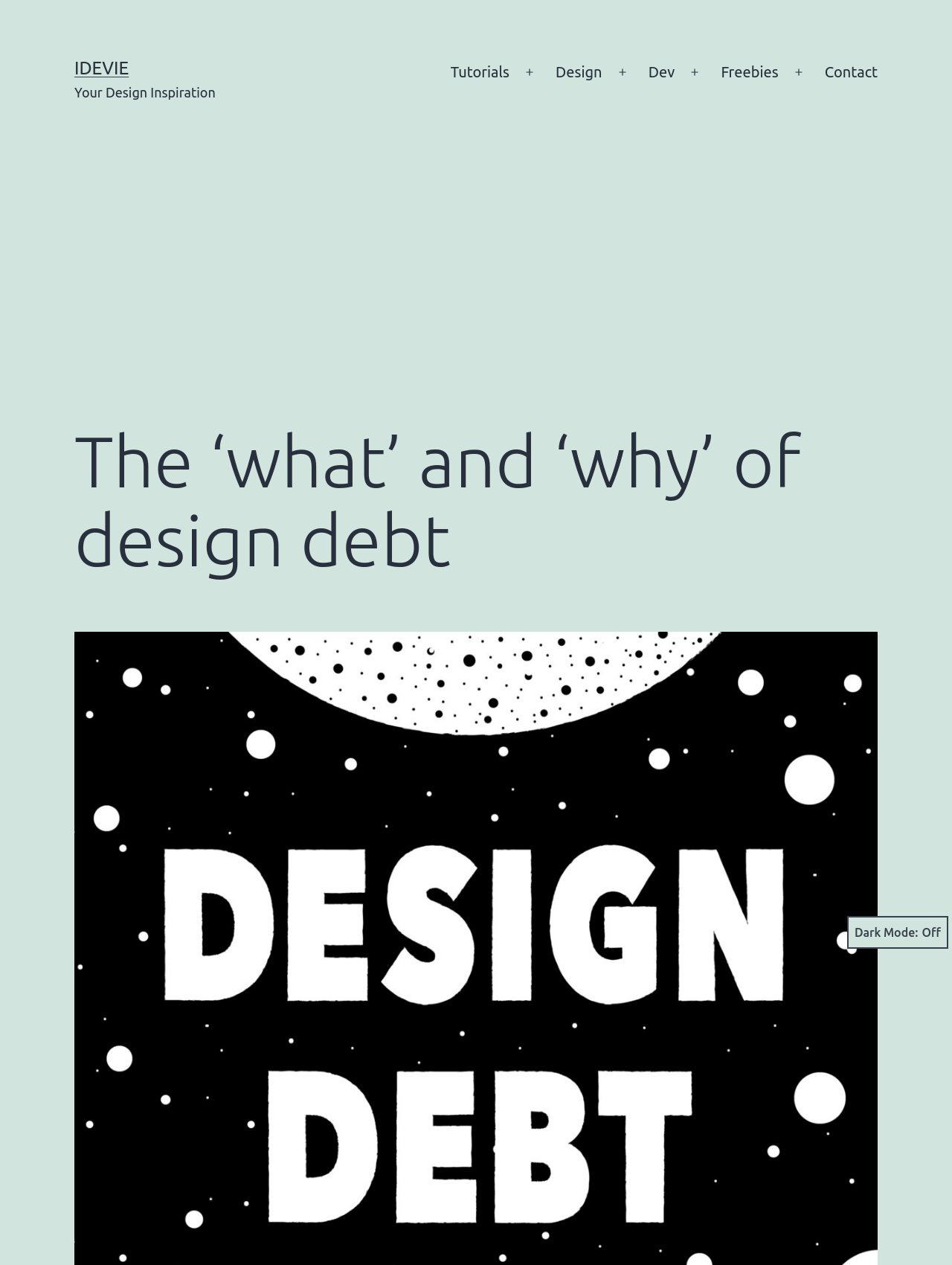Show the bounding box coordinates of the region that should be clicked to follow the instruction: "Click the 'Leave a Reply' heading."

None